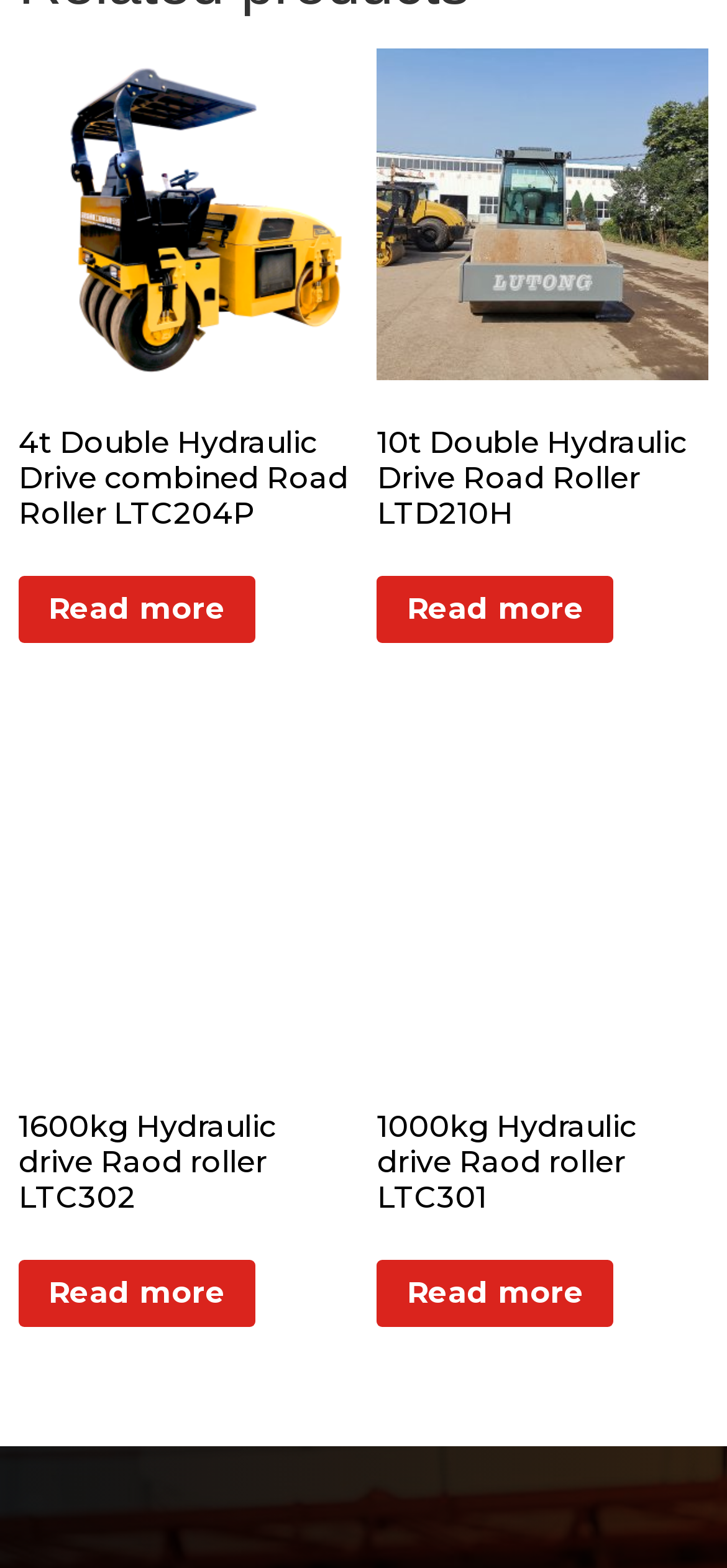Can you give a comprehensive explanation to the question given the content of the image?
What is the weight of the LTC302 road roller?

According to the heading '1600kg Hydraulic drive Raod roller LTC302', the weight of the LTC302 road roller is 1600kg.